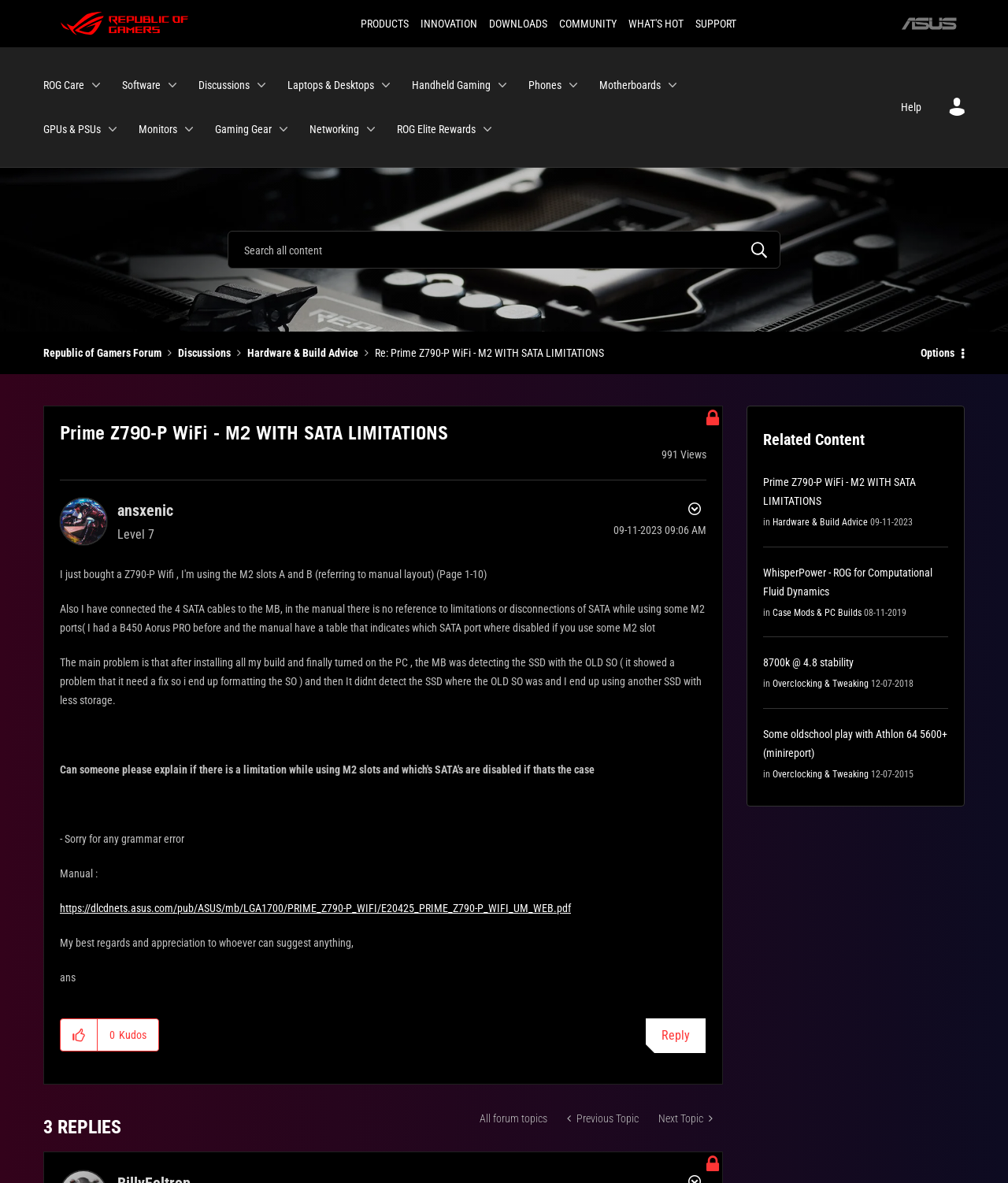Please extract the webpage's main title and generate its text content.

©ASUSTEK COMPUTER INC. ALL RIGHTS RESERVED.